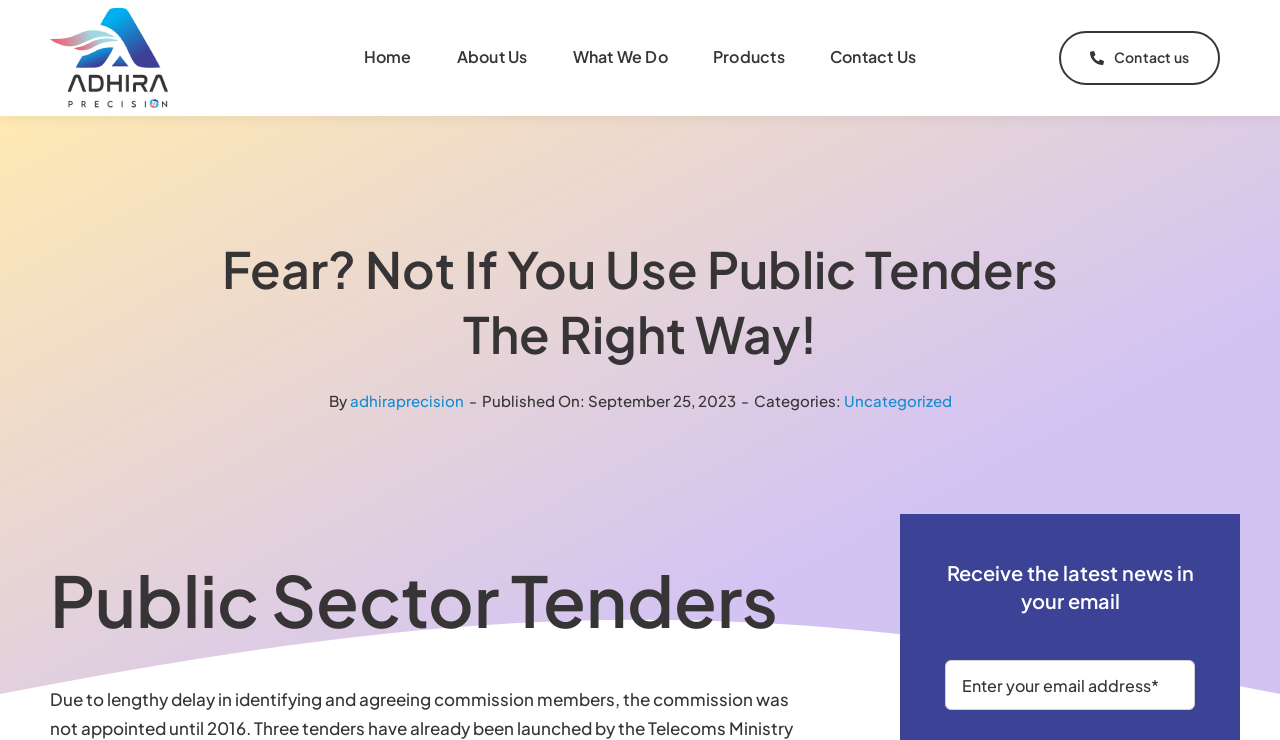How many menu items are there?
Refer to the screenshot and respond with a concise word or phrase.

5